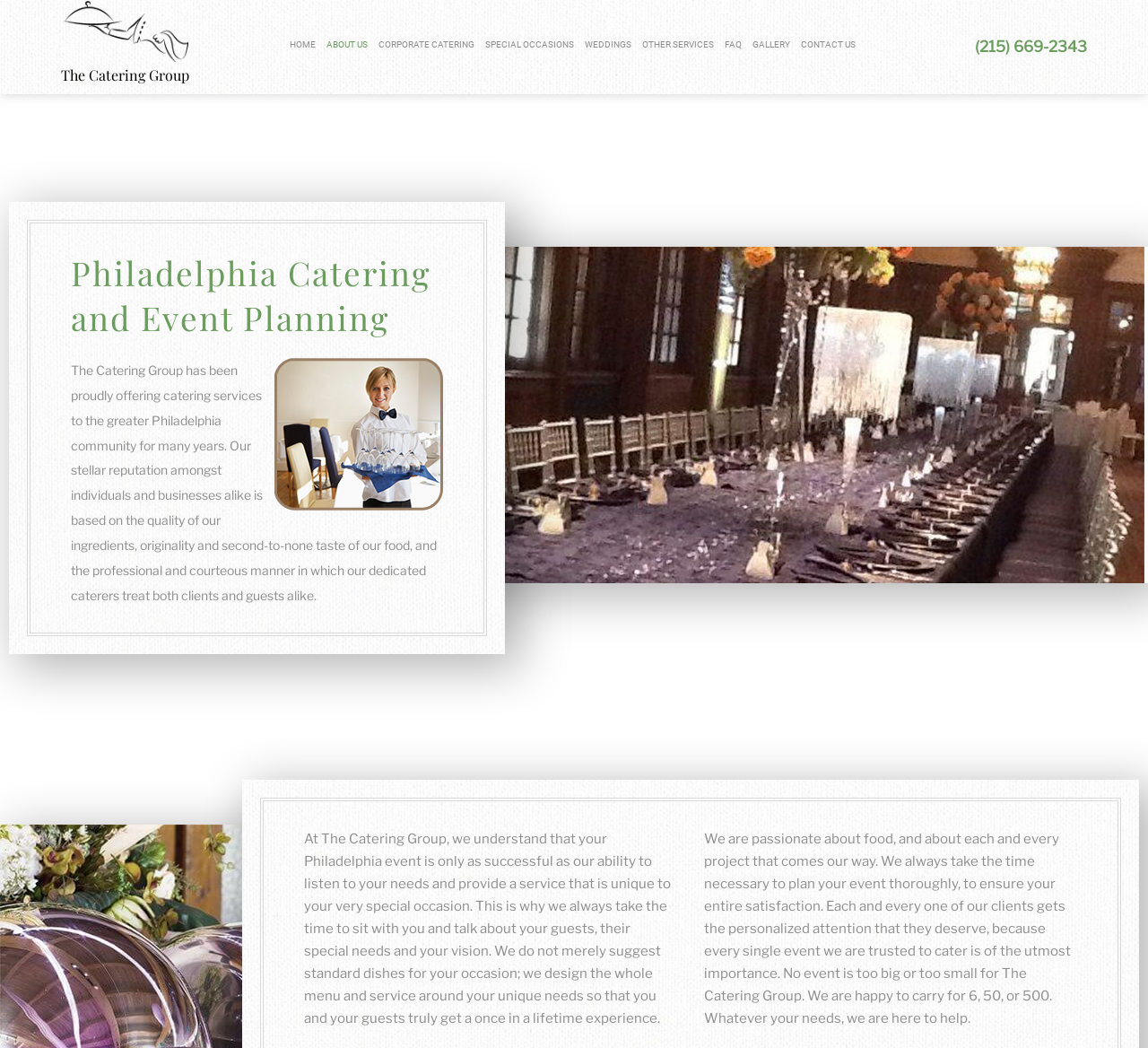Please identify the bounding box coordinates for the region that you need to click to follow this instruction: "Click the CONTACT US link".

[0.693, 0.023, 0.75, 0.062]